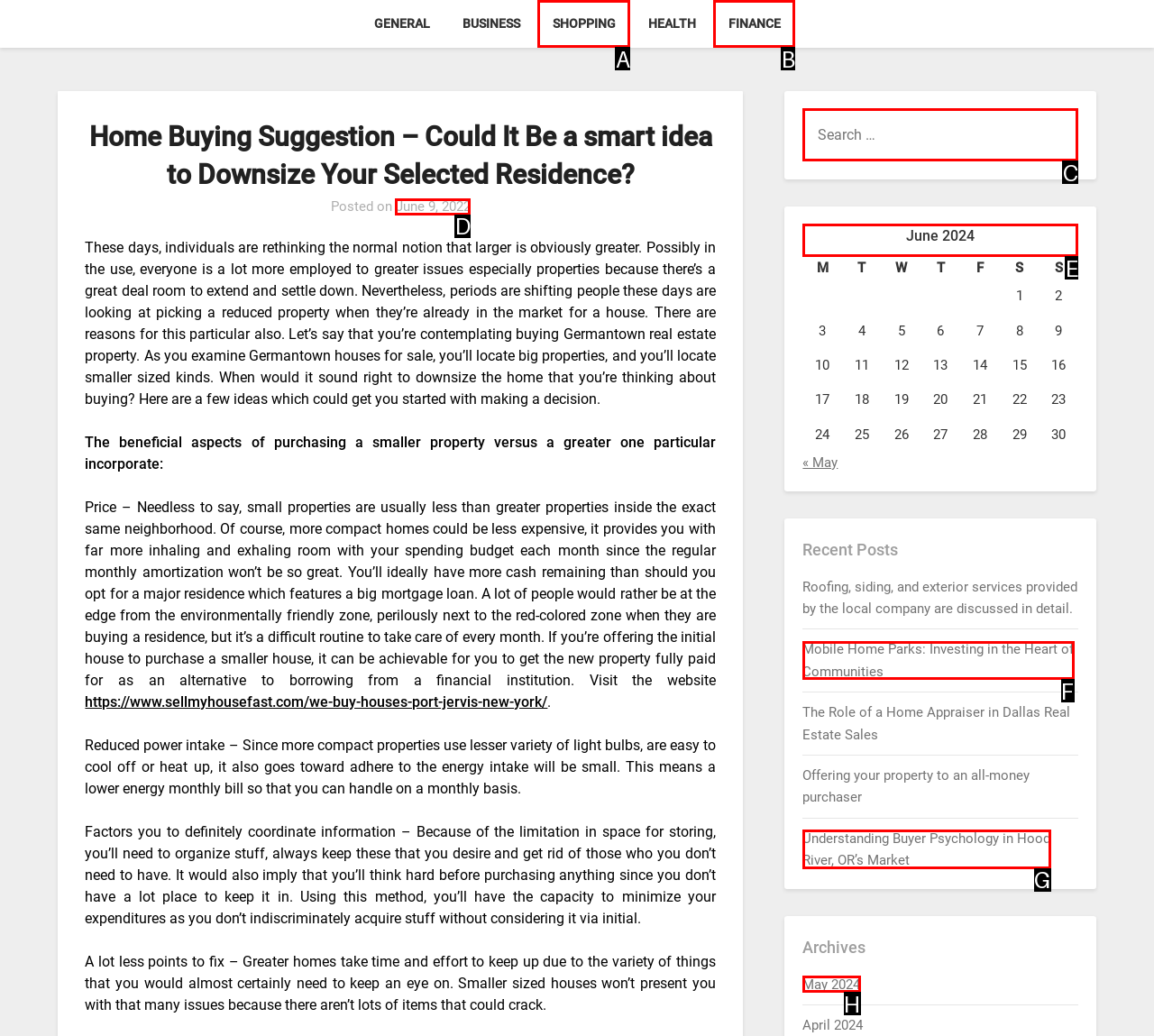Which option should I select to accomplish the task: View June 2024 archives? Respond with the corresponding letter from the given choices.

E